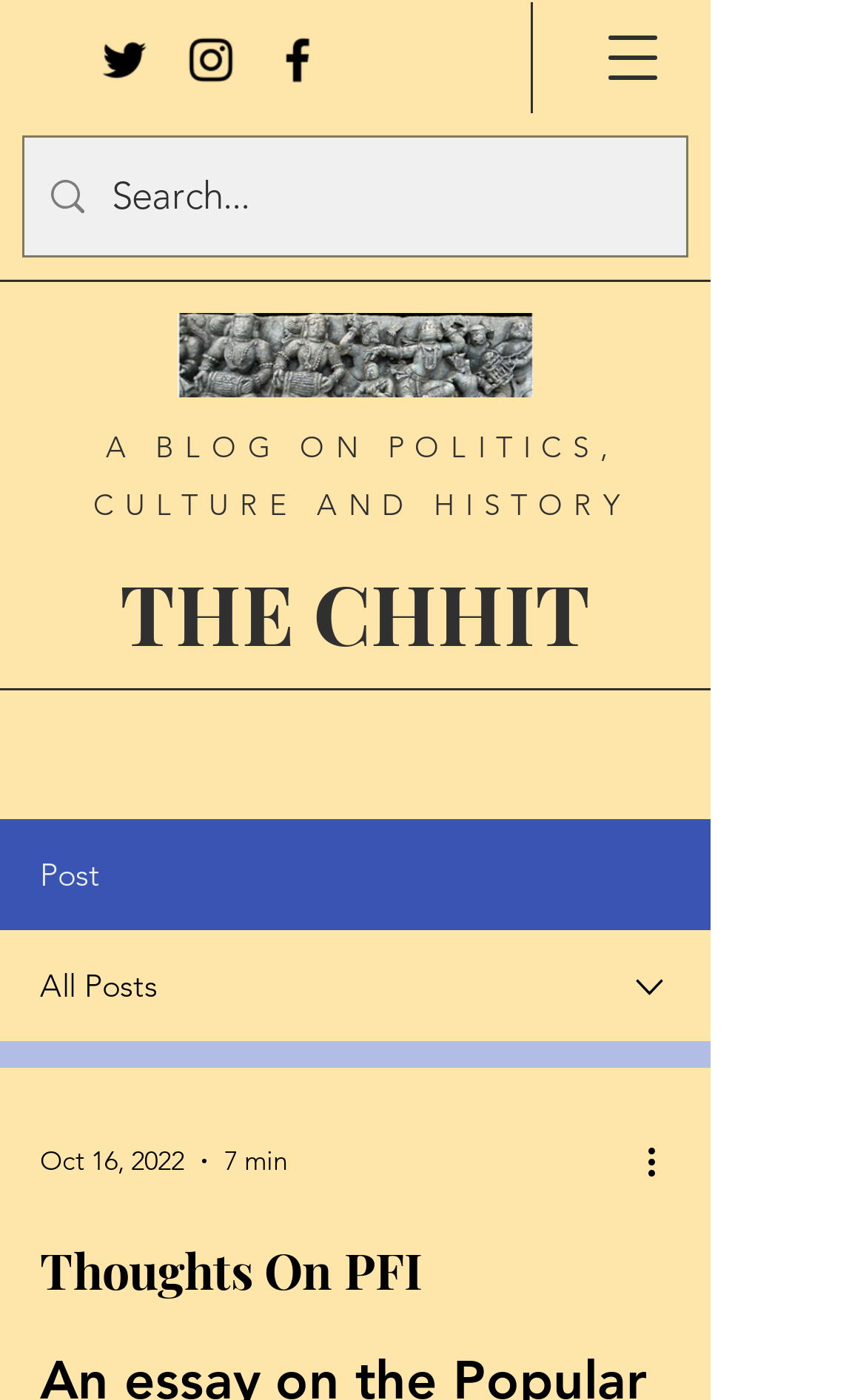Provide a comprehensive description of the webpage.

The webpage is a blog post about the Popular Front of India, a now-banned organization, and its antecedents. At the top left, there is a social bar with three links to Twitter, Instagram, and Facebook, each accompanied by an image of the respective social media platform's logo. 

Below the social bar, there is a button to open a navigation menu. To the right of the button, there is a static text "A BLOG ON POLITICS, CULTURE AND HISTORY" that serves as a header. 

Further down, there is a search bar with a magnifying glass icon and a search box where users can input their queries. 

On the left side of the page, there is an image, and below it, there is a link to "THE CHHIT" with a post title and a dropdown menu that allows users to select from various options, including "All Posts". The dropdown menu also displays the date "Oct 16, 2022" and the reading time "7 min". 

To the right of the link, there is a button with a more actions icon, and above it, there is a heading "Thoughts On PFI" that serves as the title of the blog post. The main content of the blog post is not explicitly described in the accessibility tree, but it is likely to be a flowing essay about the Popular Front of India.